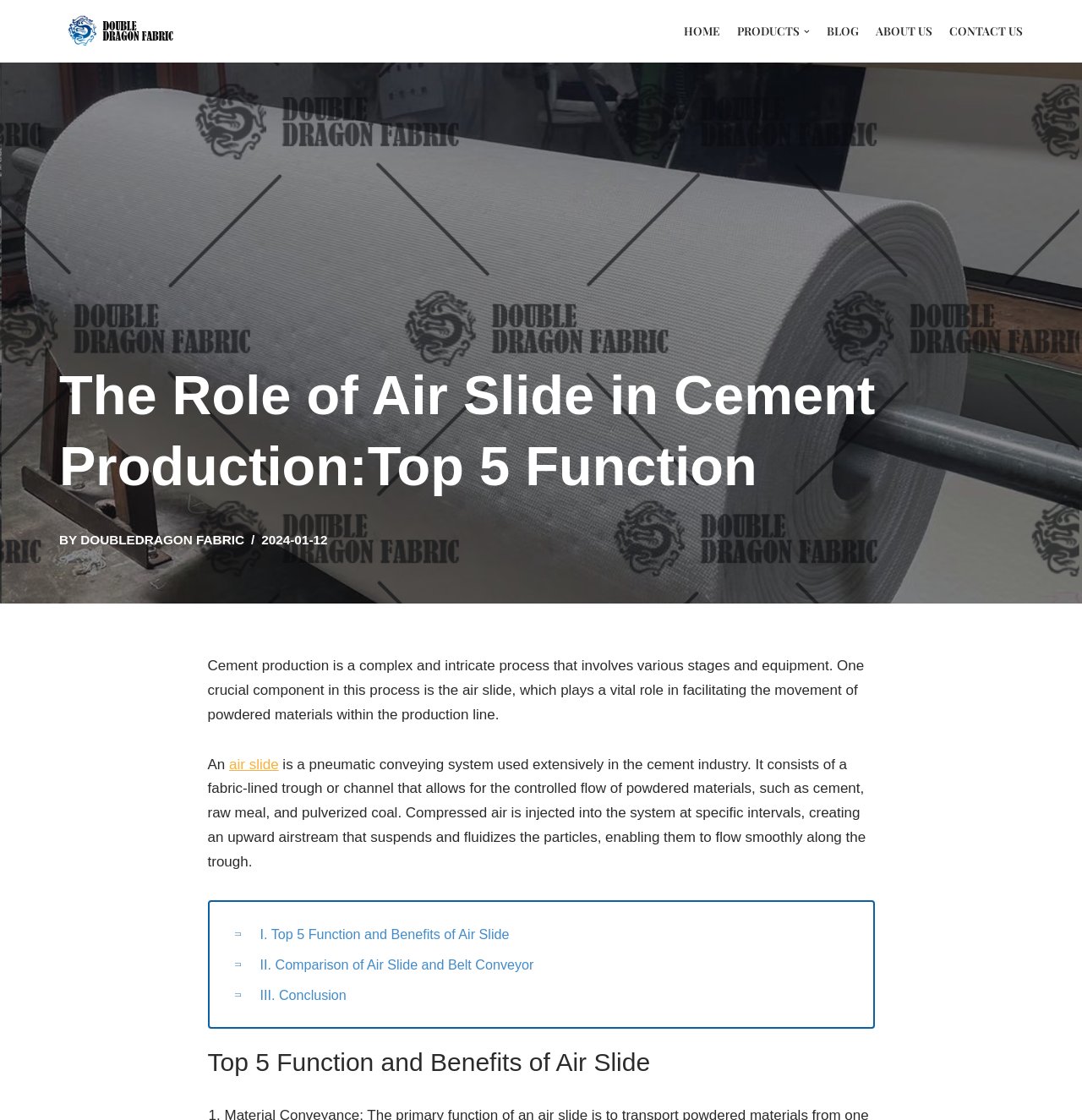What is the purpose of compressed air in an air slide?
Based on the image, answer the question with as much detail as possible.

The webpage explains that compressed air is injected into the air slide system at specific intervals, creating an upward airstream that suspends and fluidizes the particles, enabling them to flow smoothly along the trough.